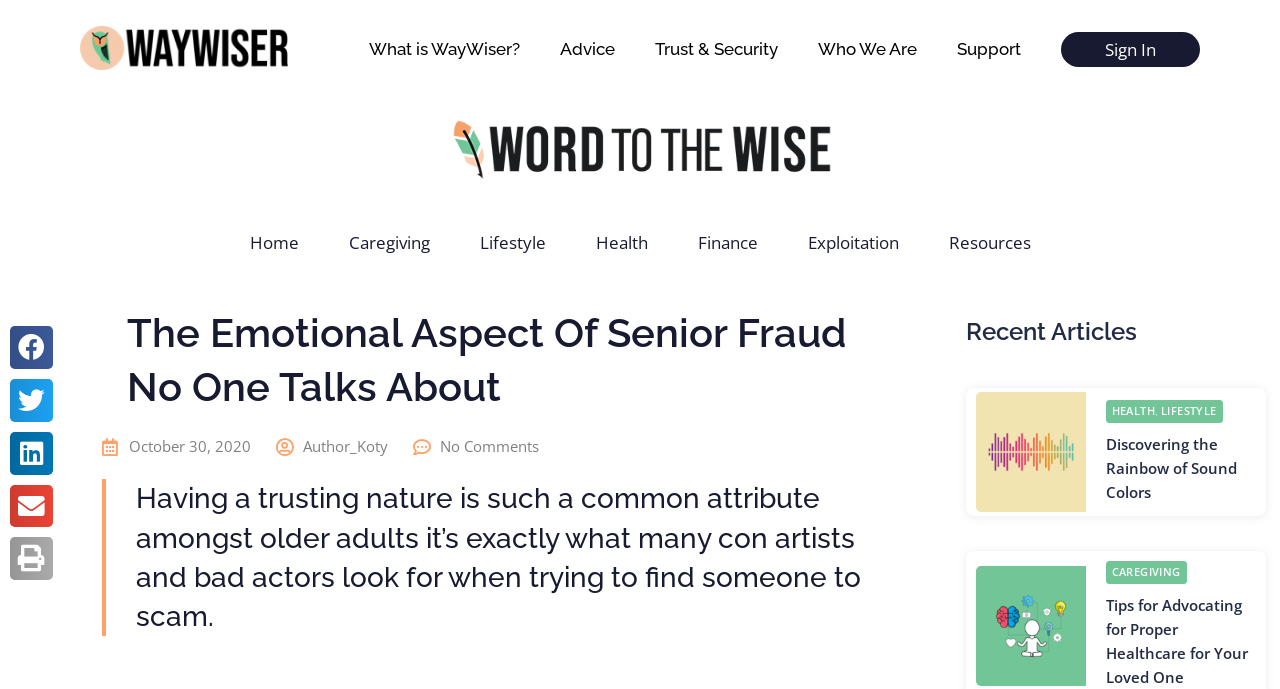What is the author of the article?
Could you please answer the question thoroughly and with as much detail as possible?

The author of the article can be determined by reading the static text 'Author_Koty' located below the heading 'The Emotional Aspect Of Senior Fraud No One Talks About'.